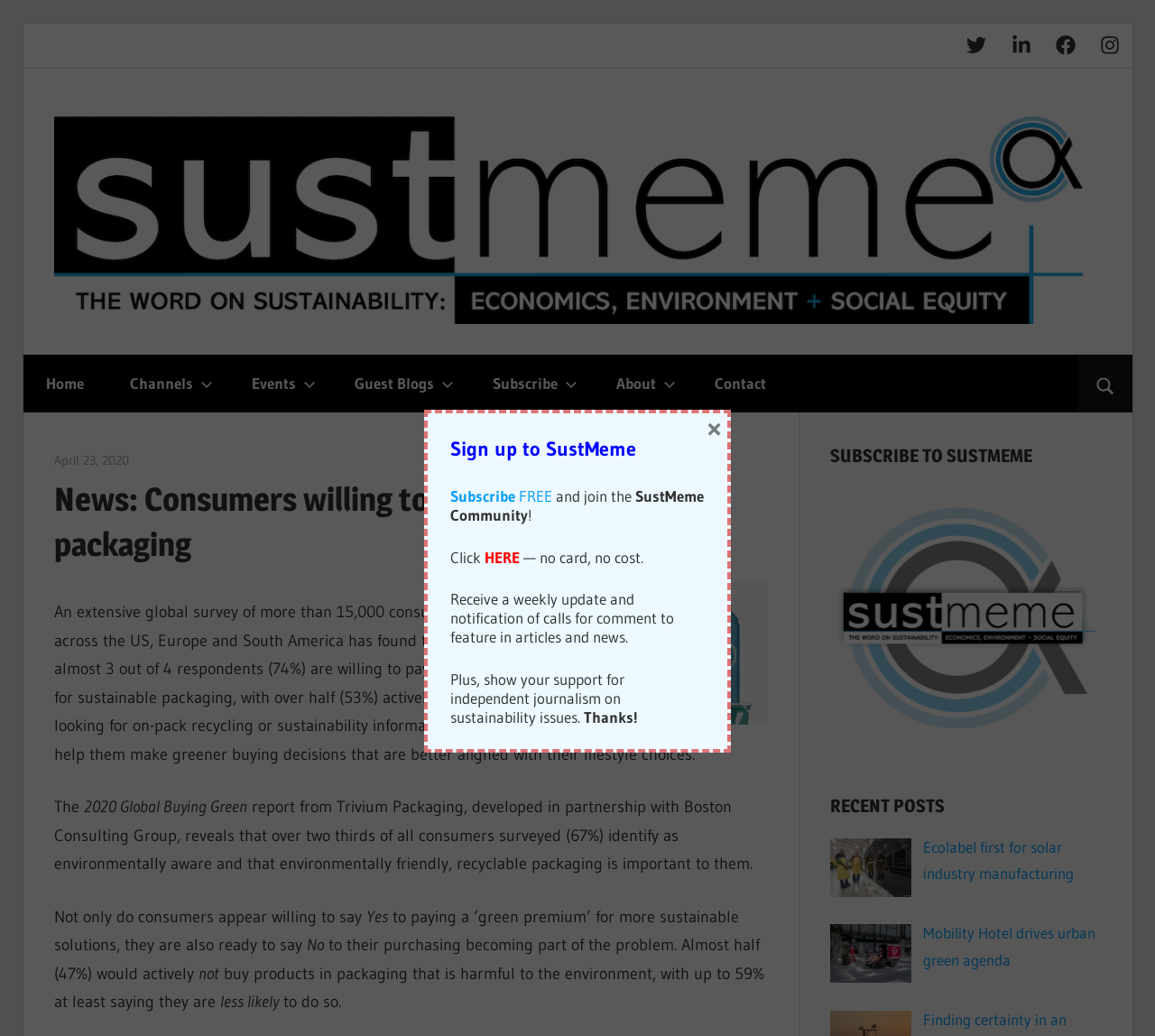Find the bounding box coordinates for the area that should be clicked to accomplish the instruction: "Read the 'News: Consumers willing to pay for sustainable packaging' article".

[0.046, 0.46, 0.665, 0.548]